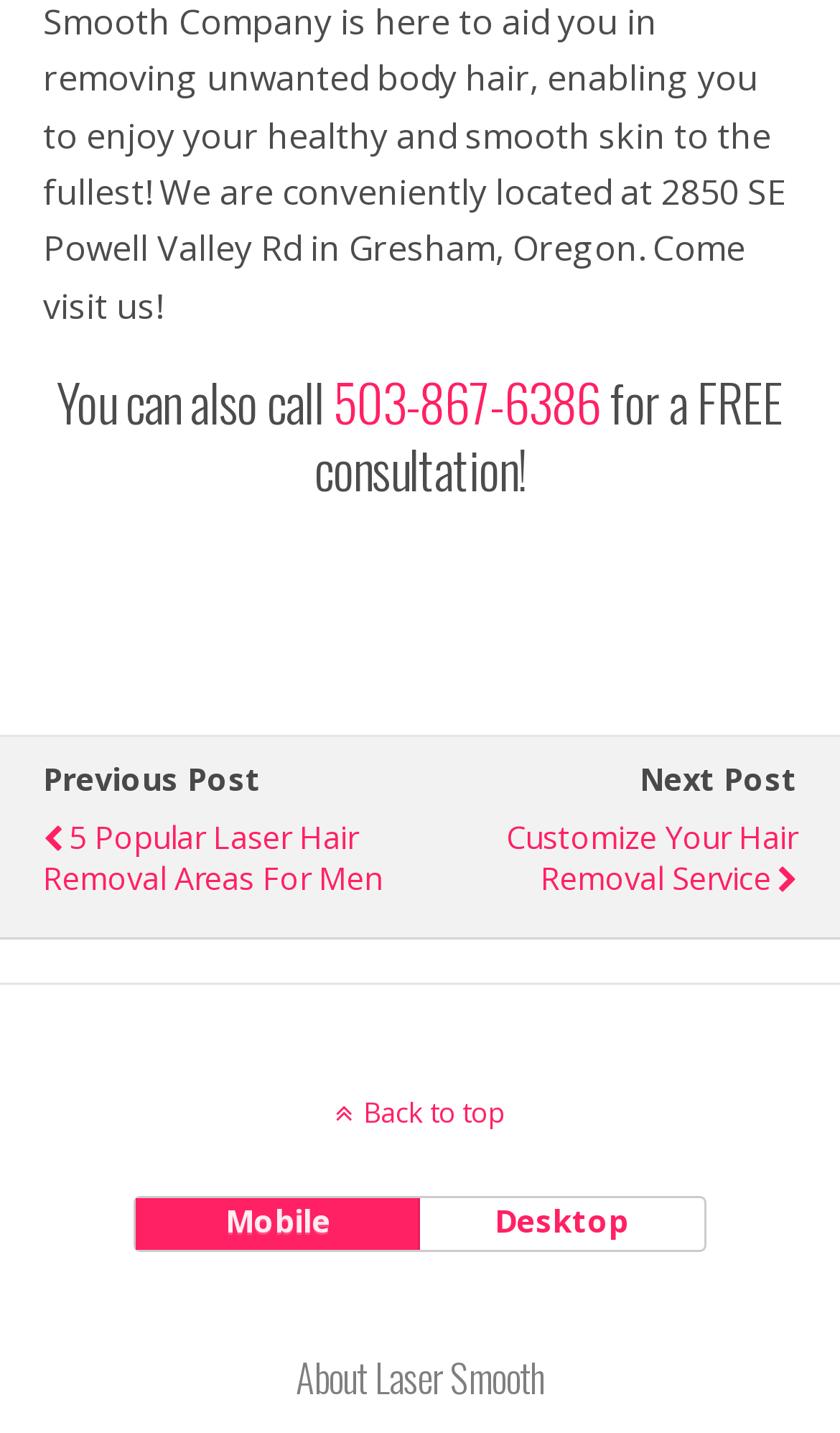Answer with a single word or phrase: 
What is the purpose of the 'Back to top' button?

To go back to the top of the page